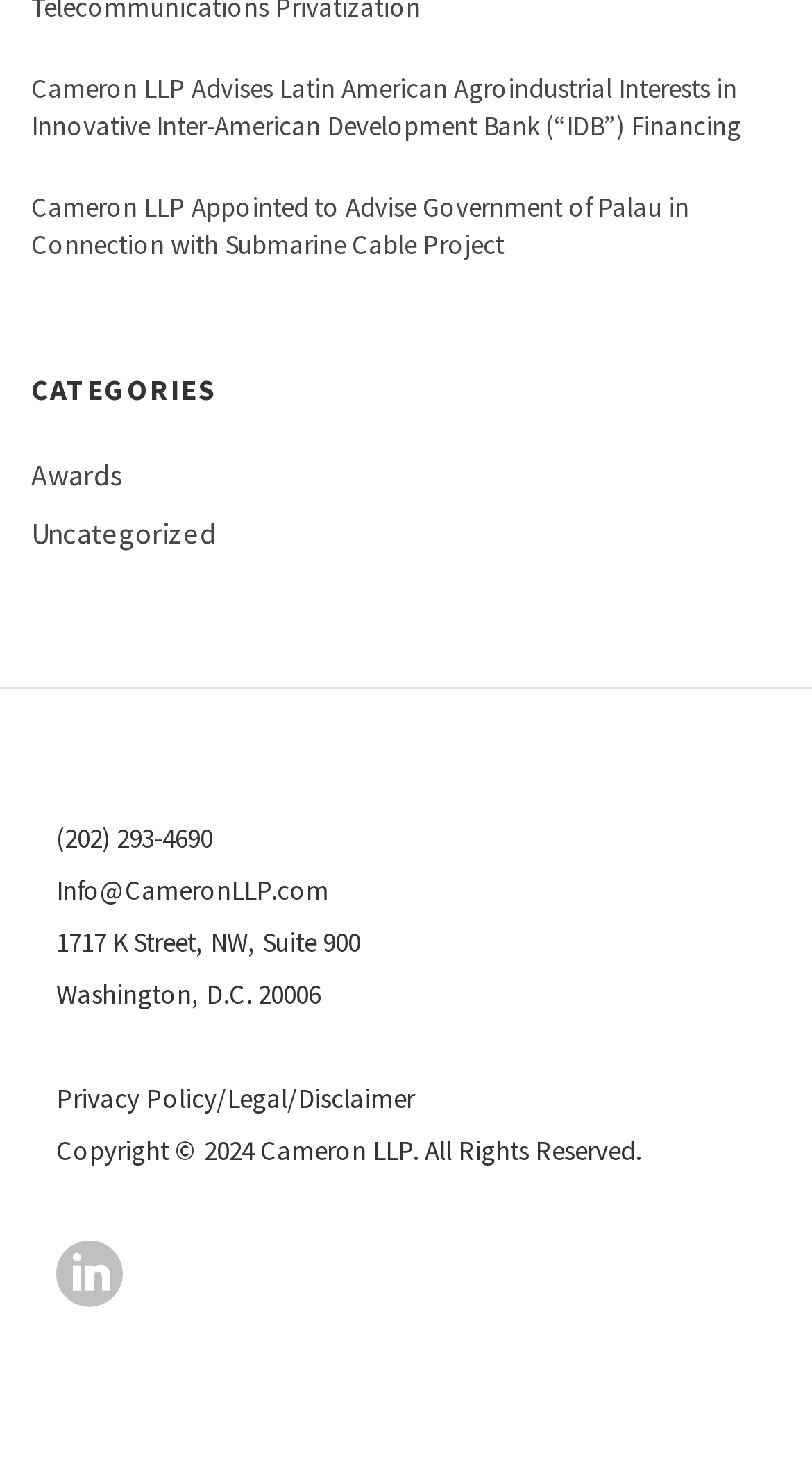Return the bounding box coordinates of the UI element that corresponds to this description: "alt="linkedin" title="linkedin"". The coordinates must be given as four float numbers in the range of 0 and 1, [left, top, right, bottom].

[0.069, 0.849, 0.151, 0.897]